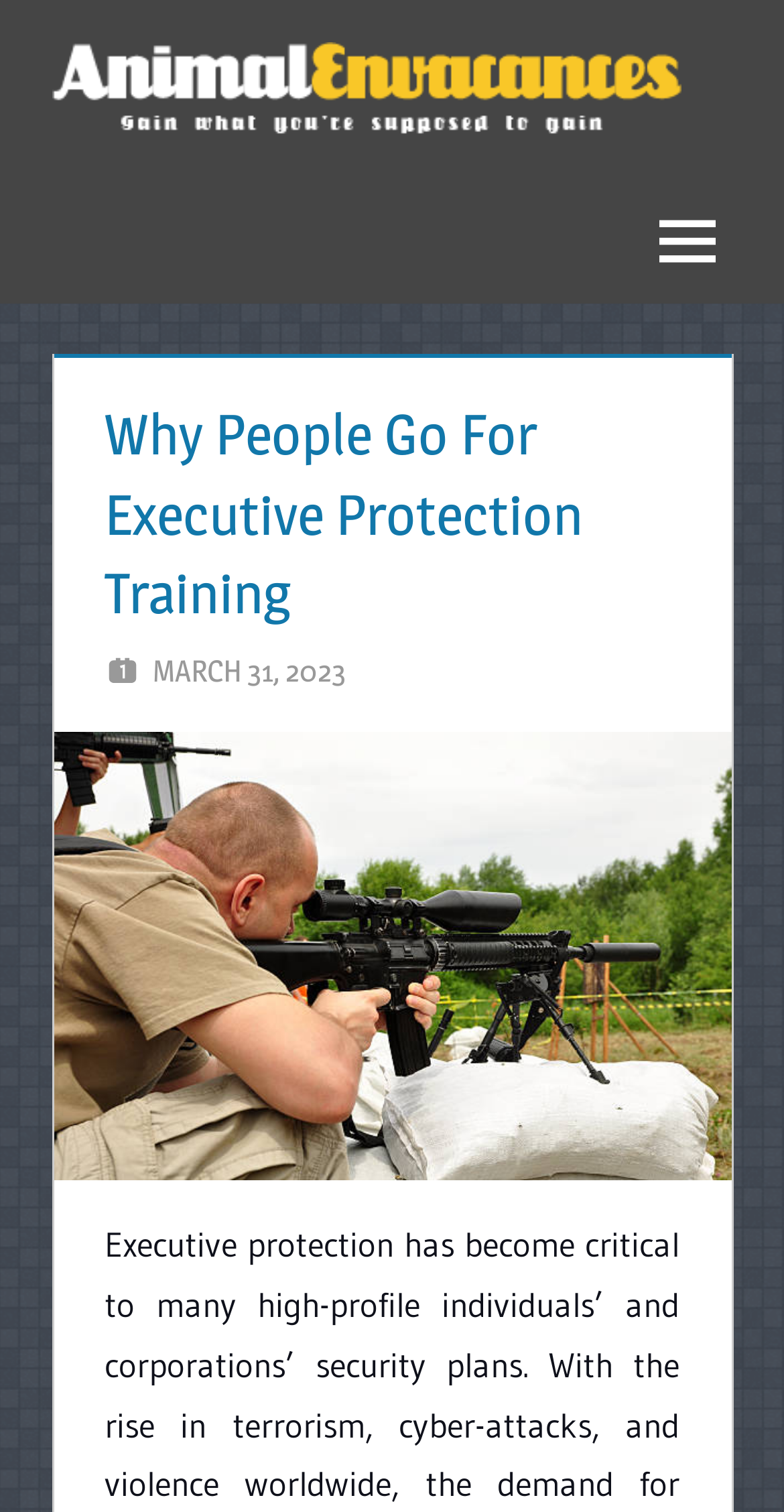Please provide a one-word or short phrase answer to the question:
Who is the author of the article?

PAUL